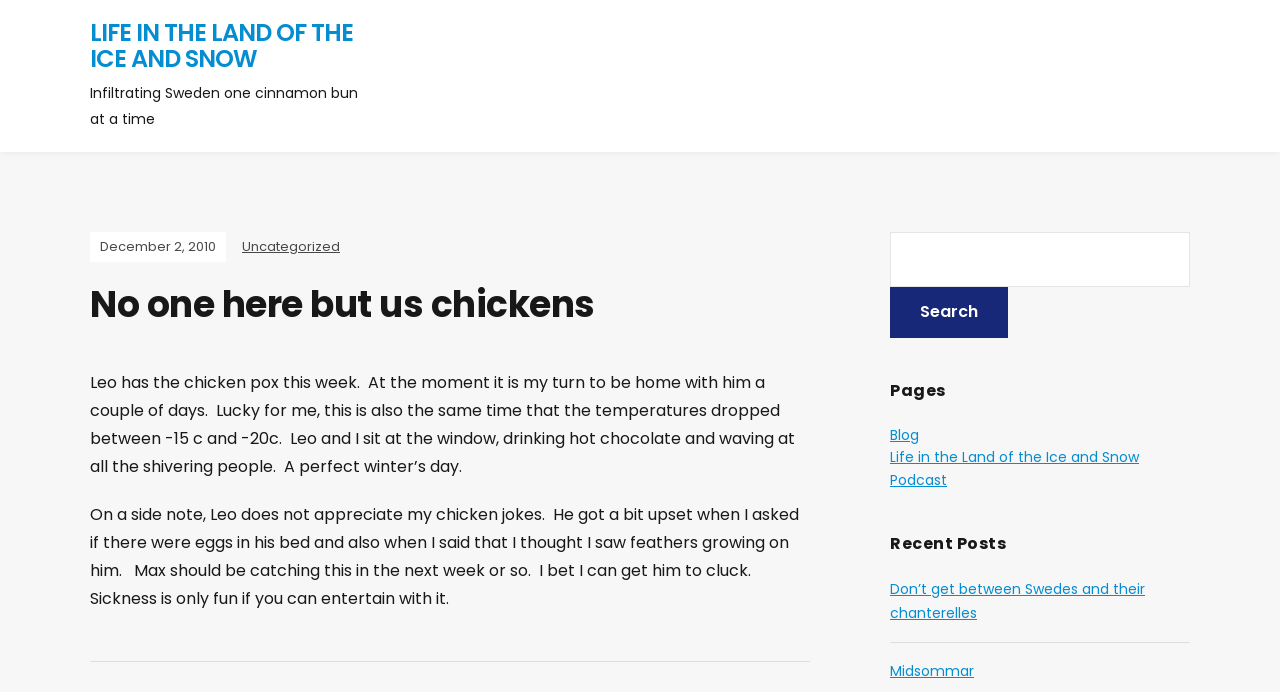Identify the bounding box for the UI element specified in this description: "Blog". The coordinates must be four float numbers between 0 and 1, formatted as [left, top, right, bottom].

[0.695, 0.614, 0.718, 0.643]